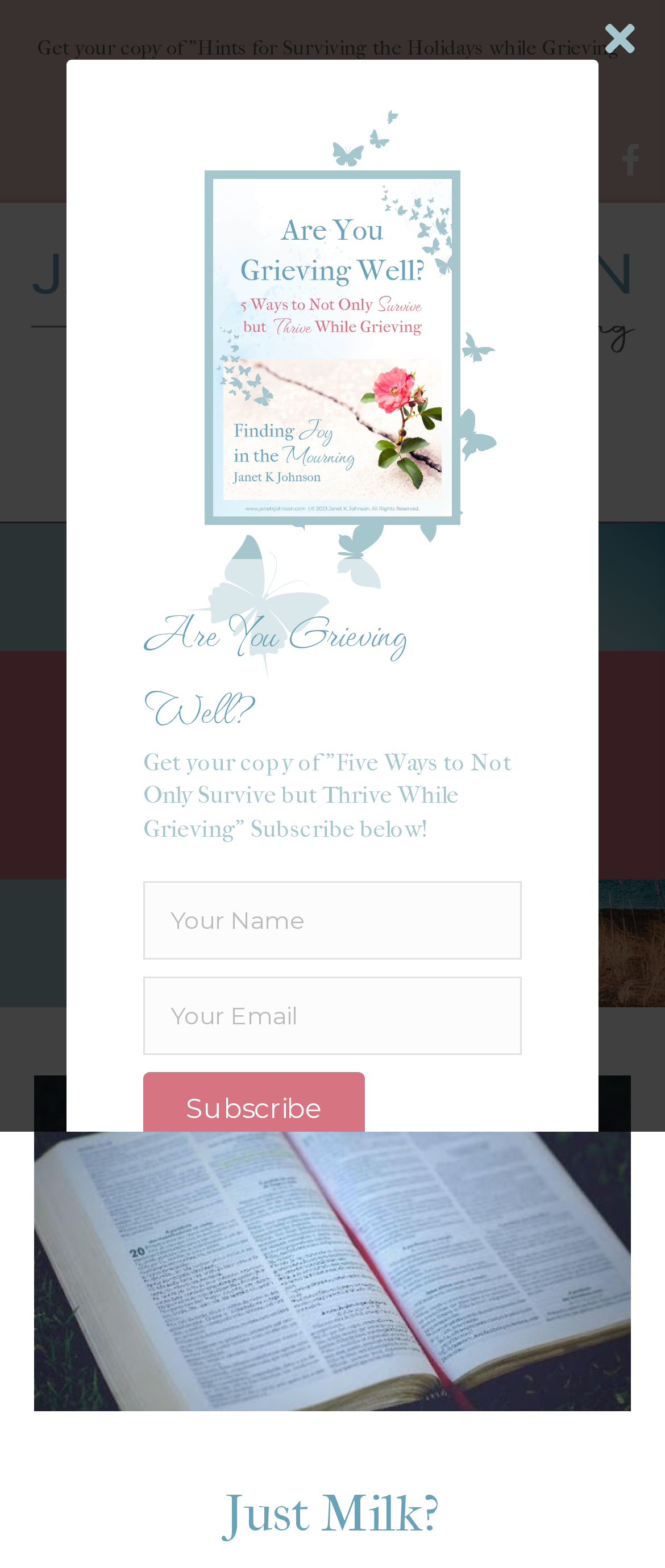Locate the bounding box of the UI element with the following description: "aria-label="Go to https://facebook.com/JoyFilledJan.author/"".

[0.91, 0.085, 0.987, 0.118]